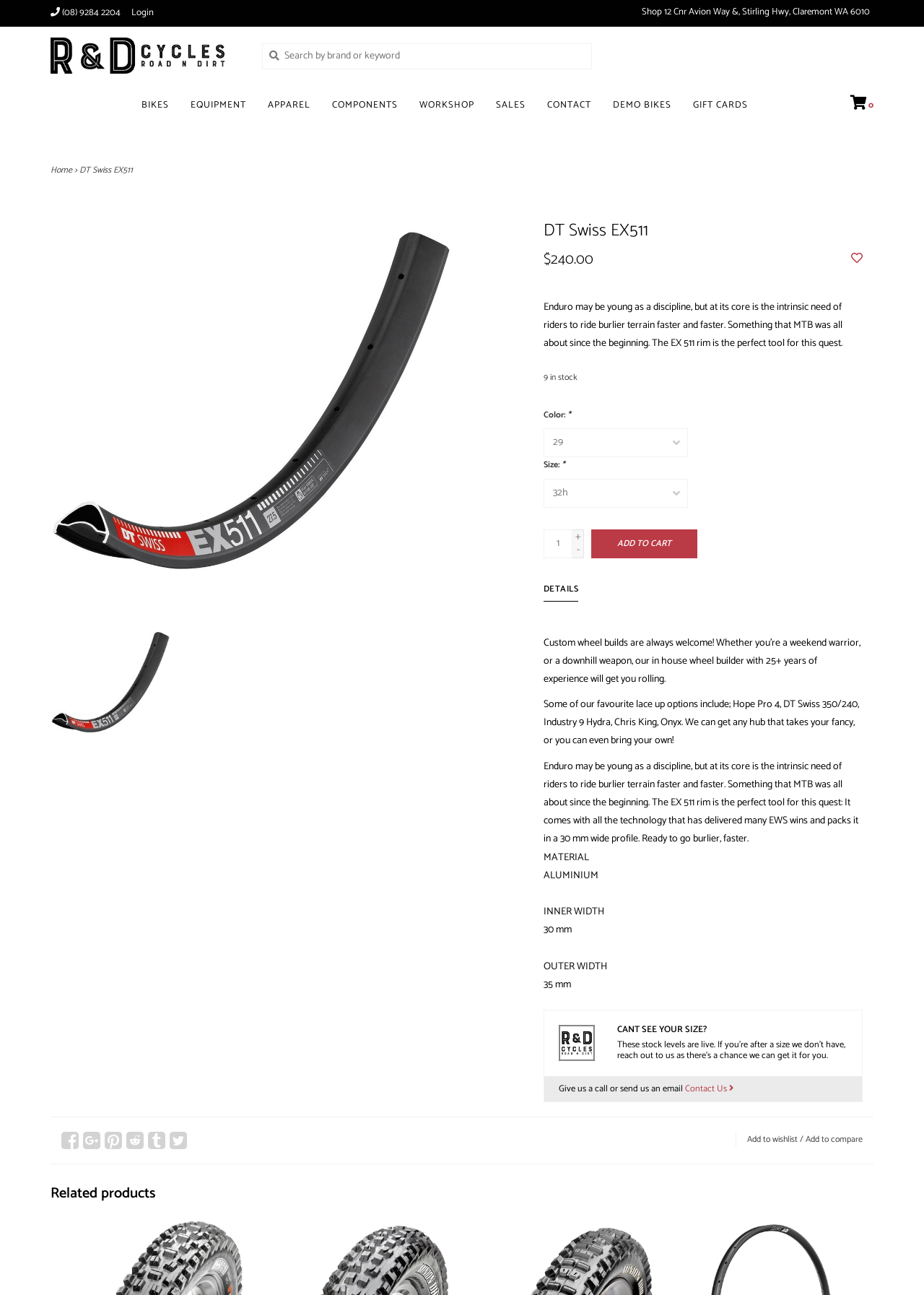Respond to the question below with a single word or phrase:
What is the phone number to contact R&D Cycles?

(08) 9284 2204